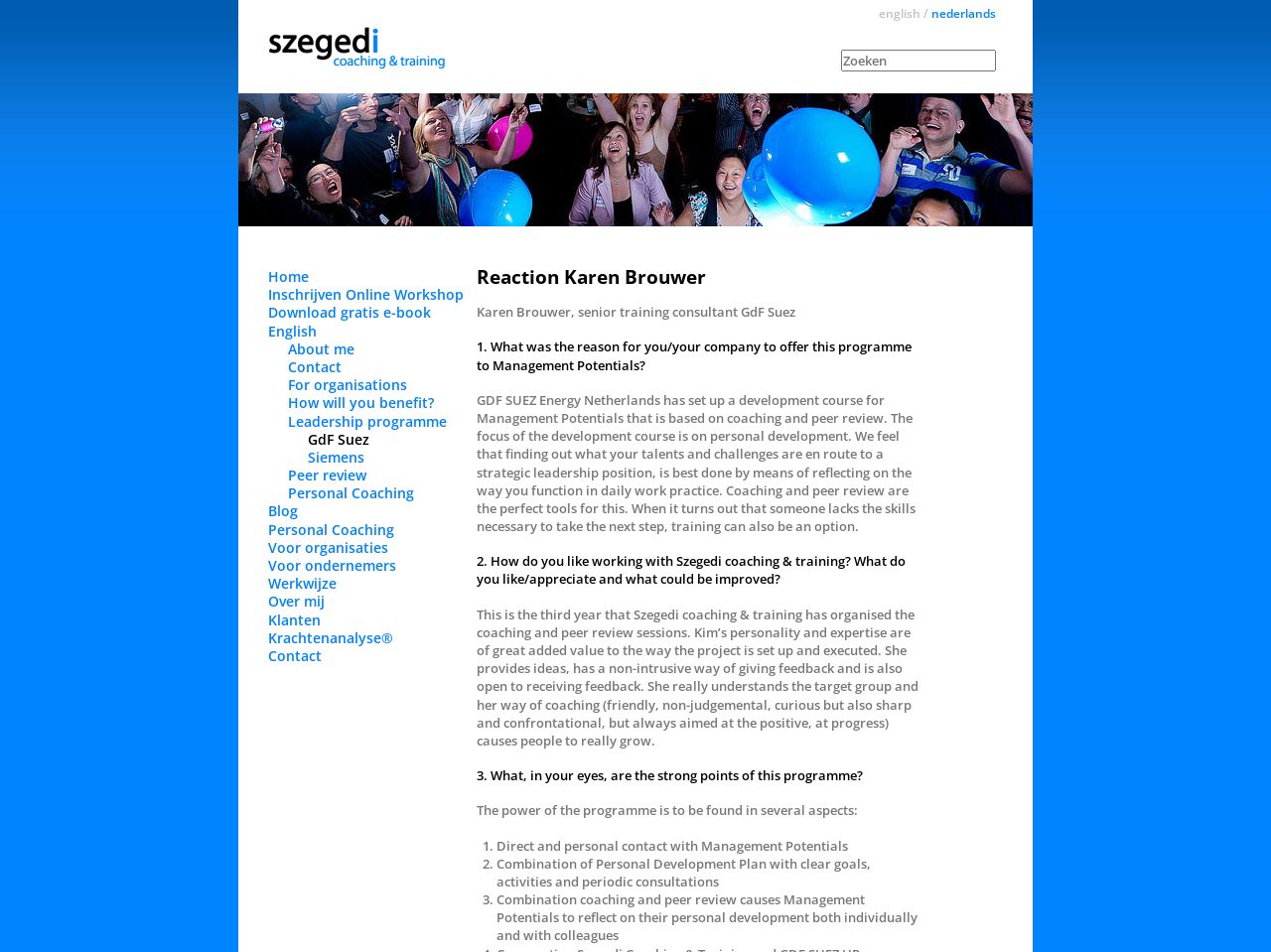Please determine the bounding box coordinates of the element's region to click for the following instruction: "Click the 'About me' link".

[0.227, 0.356, 0.279, 0.376]